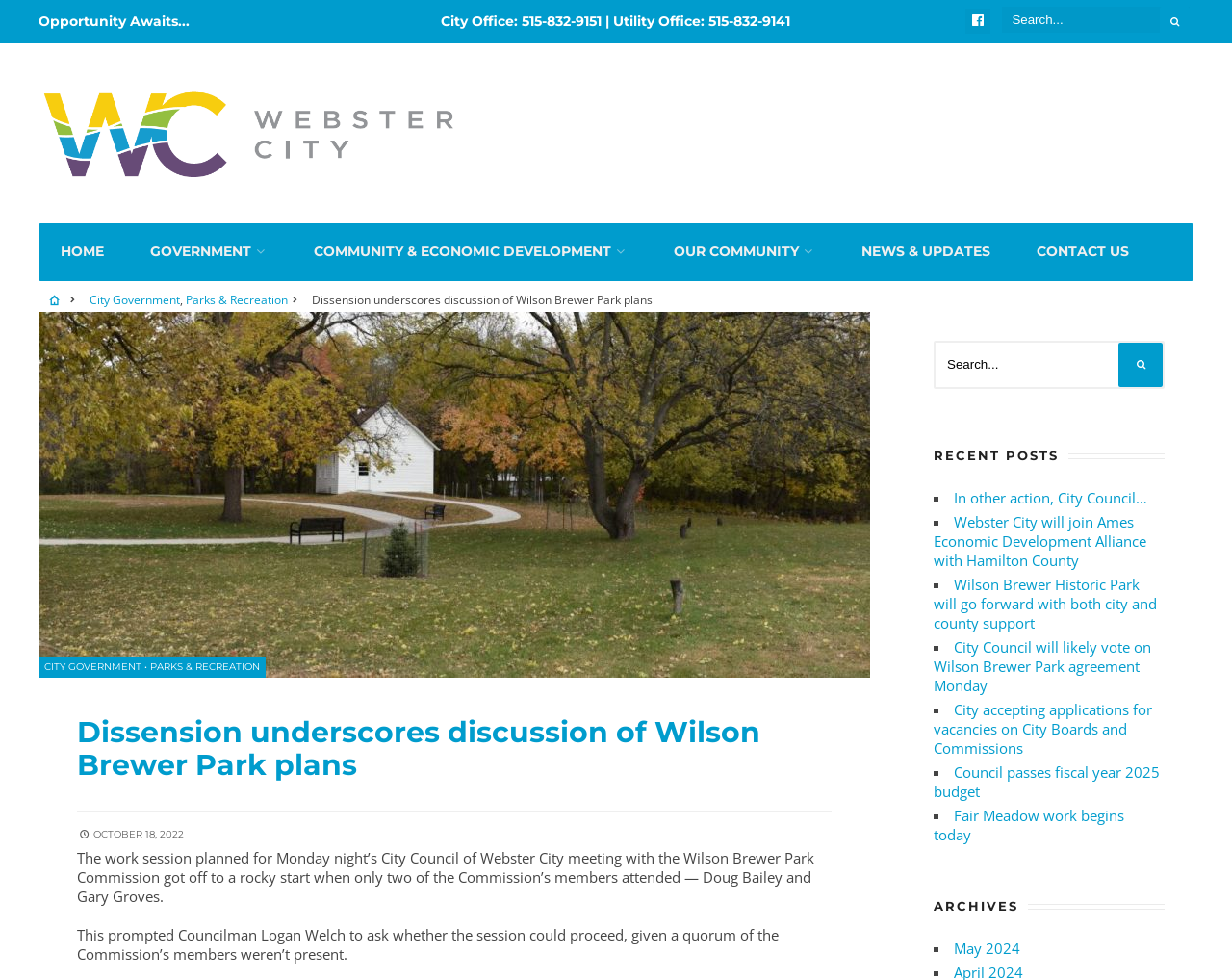Please identify the bounding box coordinates of the element that needs to be clicked to execute the following command: "View recent posts". Provide the bounding box using four float numbers between 0 and 1, formatted as [left, top, right, bottom].

[0.758, 0.436, 0.945, 0.493]